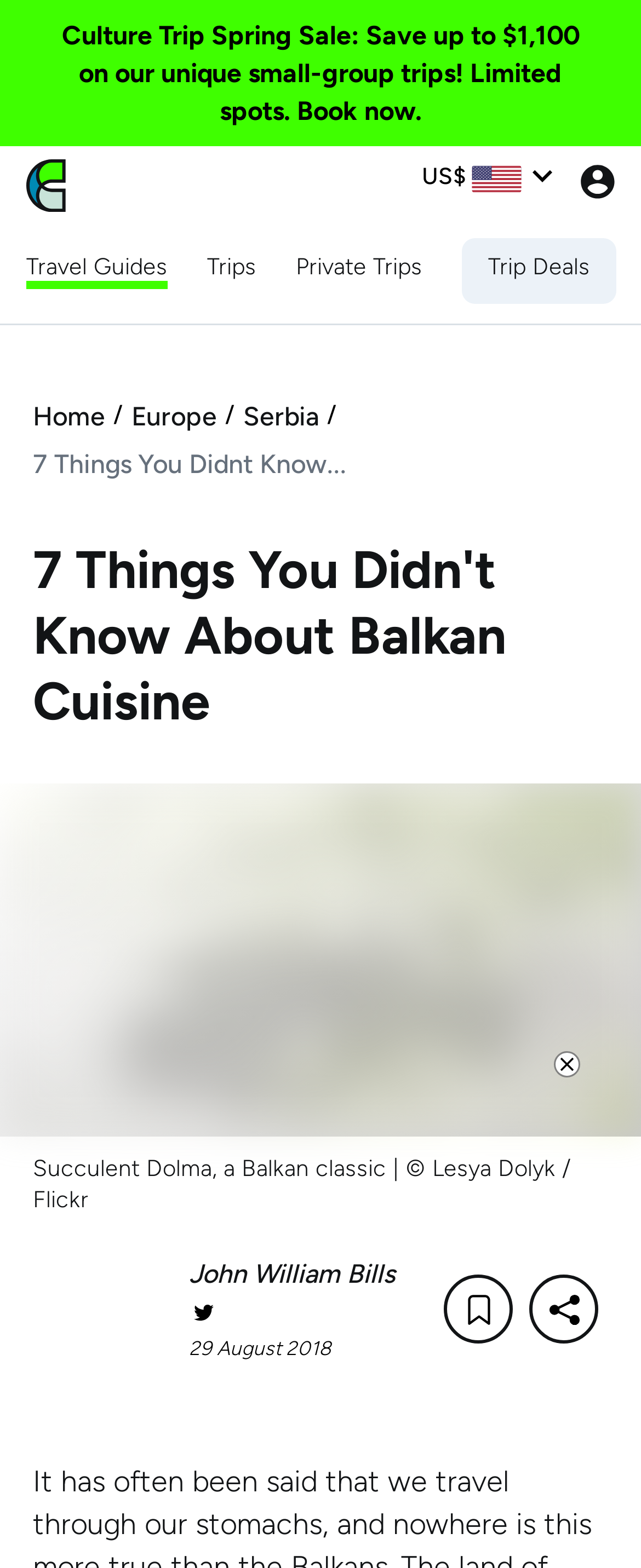Please specify the coordinates of the bounding box for the element that should be clicked to carry out this instruction: "View Customer Engagement category". The coordinates must be four float numbers between 0 and 1, formatted as [left, top, right, bottom].

None